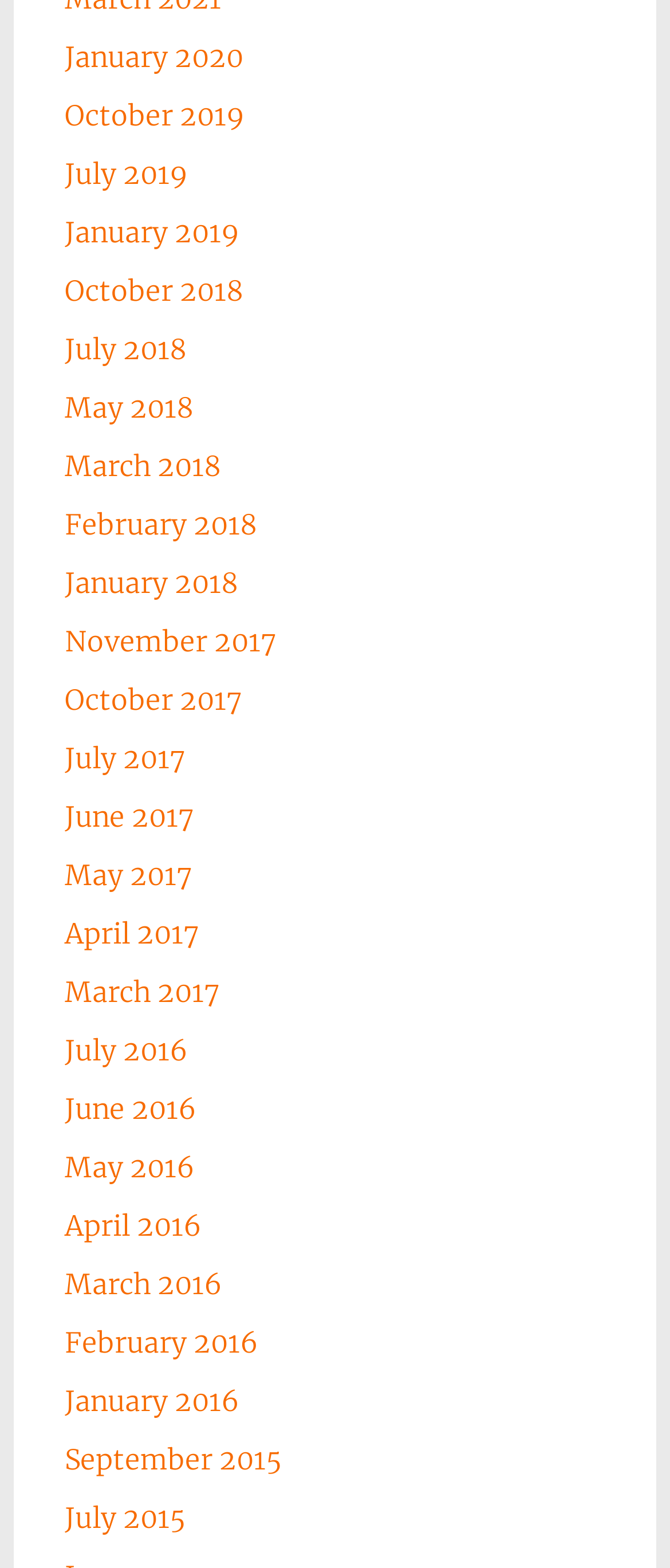Are there any links available for February 2020?
Refer to the image and give a detailed answer to the question.

I searched the link elements on the webpage and did not find any link labeled as February 2020, which suggests that it is not available on this webpage.